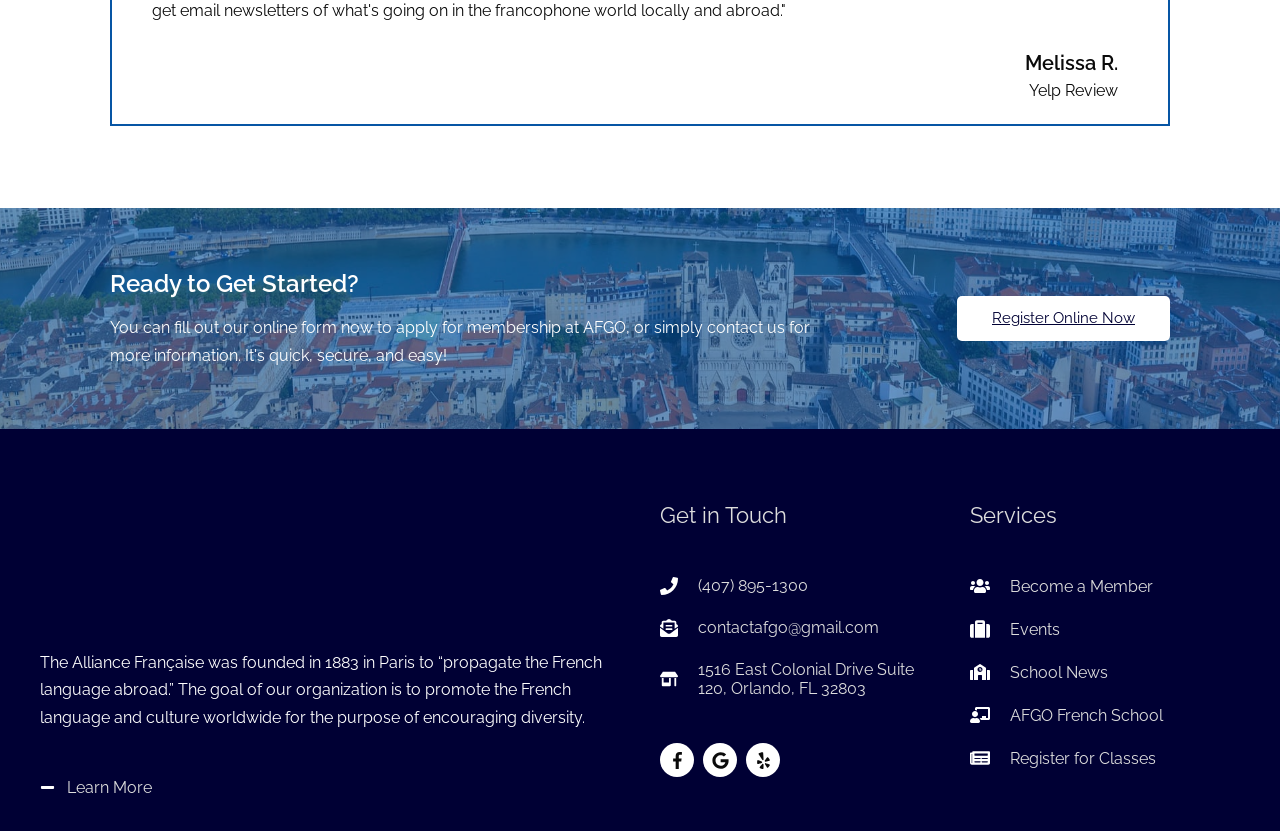Please determine the bounding box coordinates of the element's region to click in order to carry out the following instruction: "Click Register Online Now". The coordinates should be four float numbers between 0 and 1, i.e., [left, top, right, bottom].

[0.748, 0.356, 0.914, 0.41]